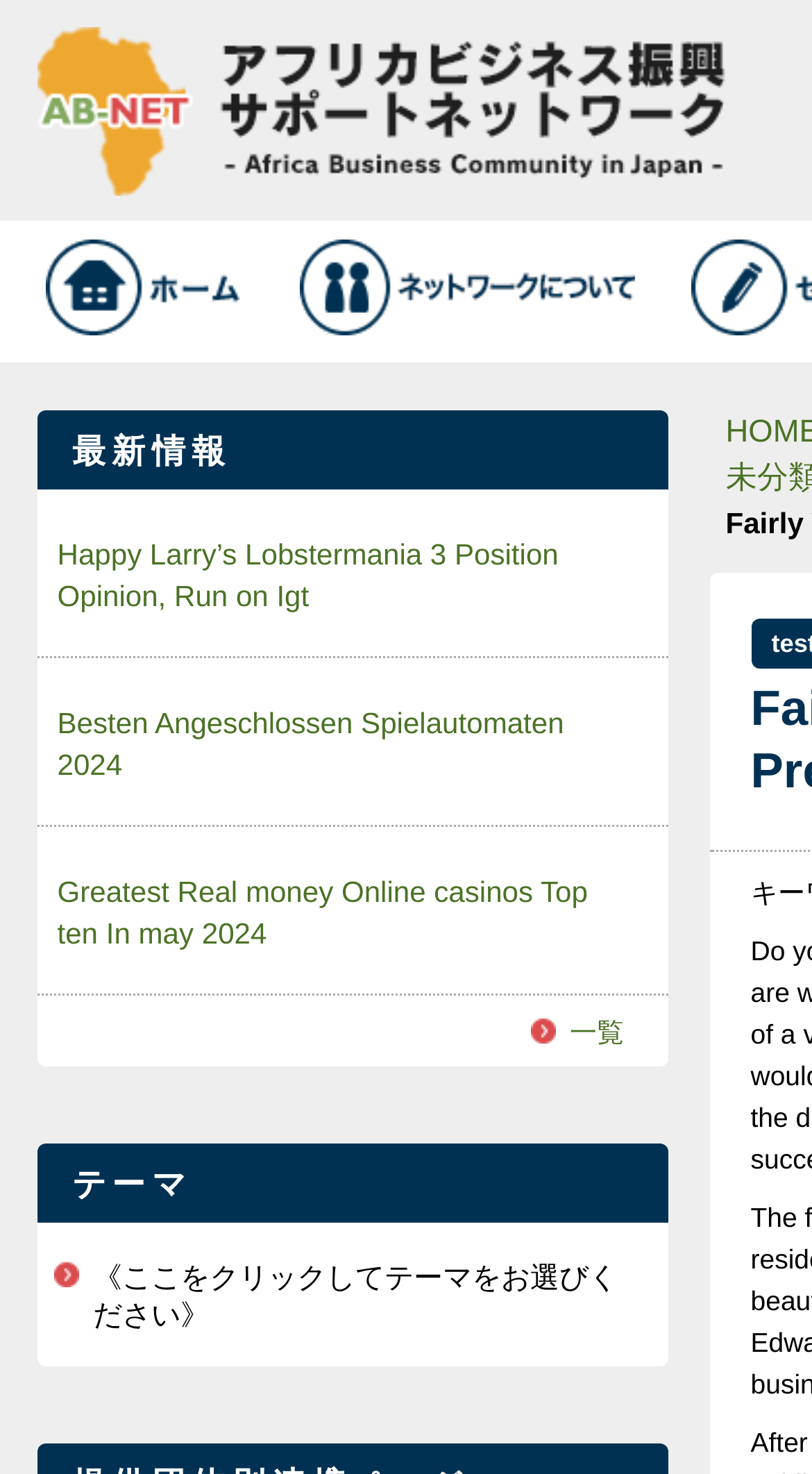Given the description of the UI element: "Besten Angeschlossen Spielautomaten 2024", predict the bounding box coordinates in the form of [left, top, right, bottom], with each value being a float between 0 and 1.

[0.045, 0.447, 0.822, 0.561]